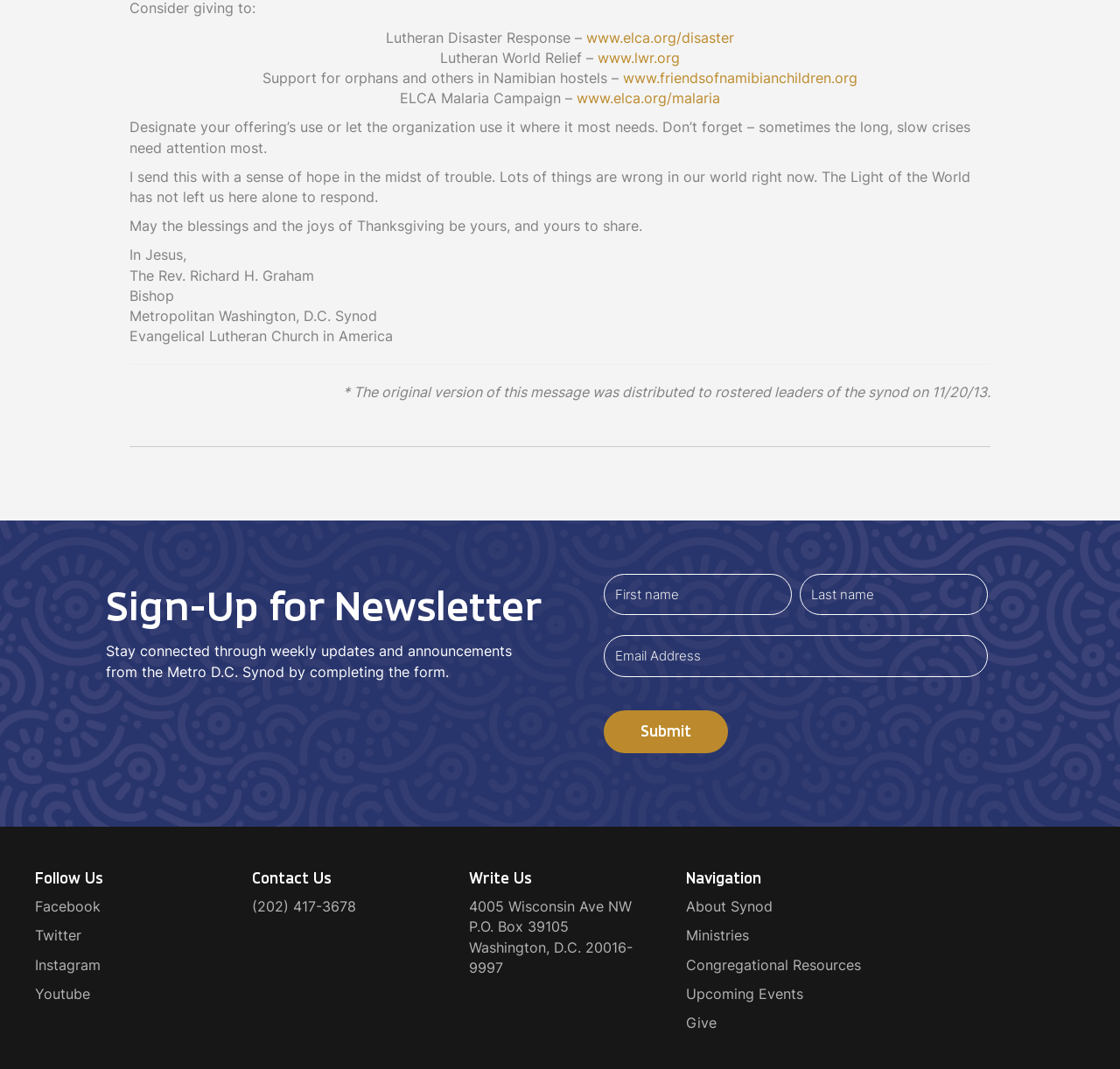Please identify the bounding box coordinates of the element that needs to be clicked to execute the following command: "Click the 'Submit' button". Provide the bounding box using four float numbers between 0 and 1, formatted as [left, top, right, bottom].

[0.539, 0.664, 0.65, 0.705]